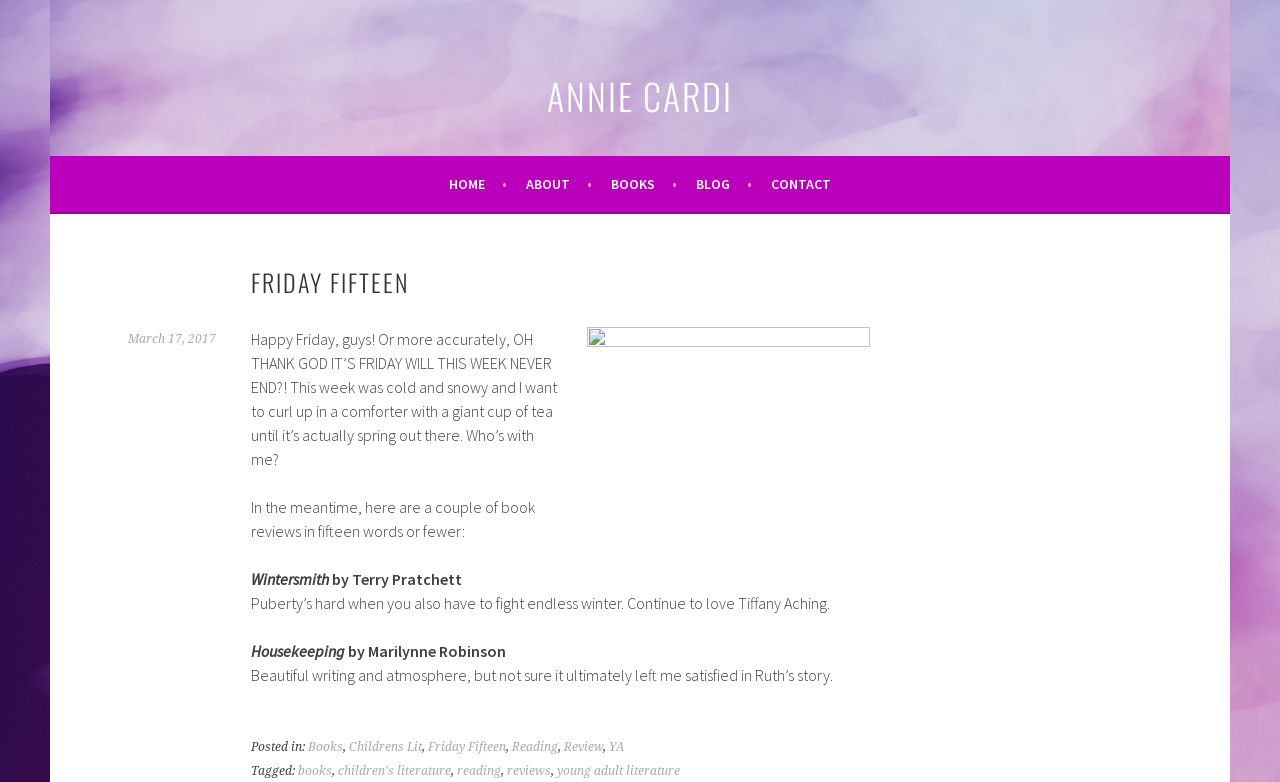Indicate the bounding box coordinates of the clickable region to achieve the following instruction: "Click on the 'HOME' link."

[0.351, 0.22, 0.396, 0.251]